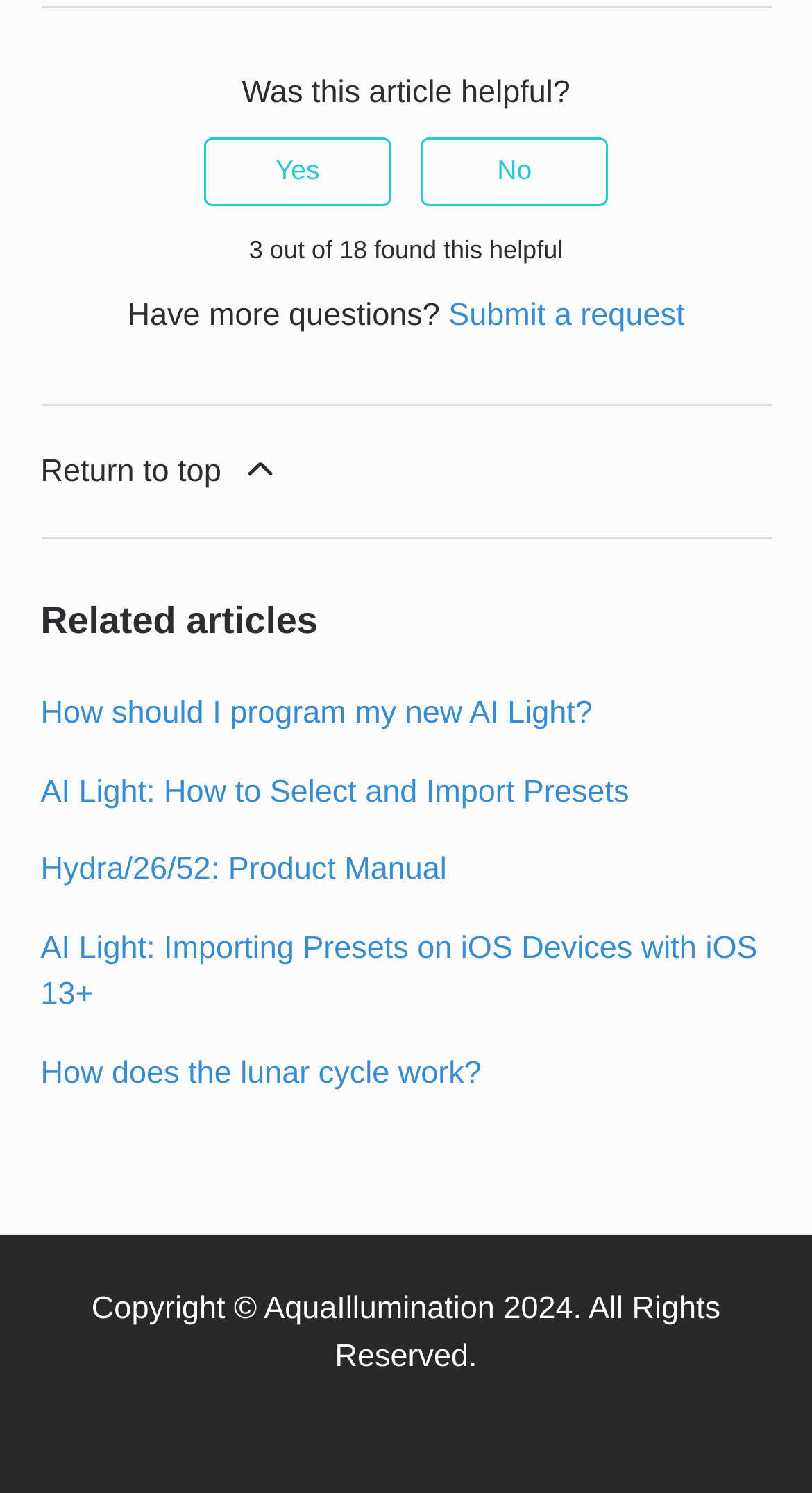Identify the bounding box coordinates of the area you need to click to perform the following instruction: "Visit the 'AquaIllumination' website".

[0.325, 0.865, 0.609, 0.889]